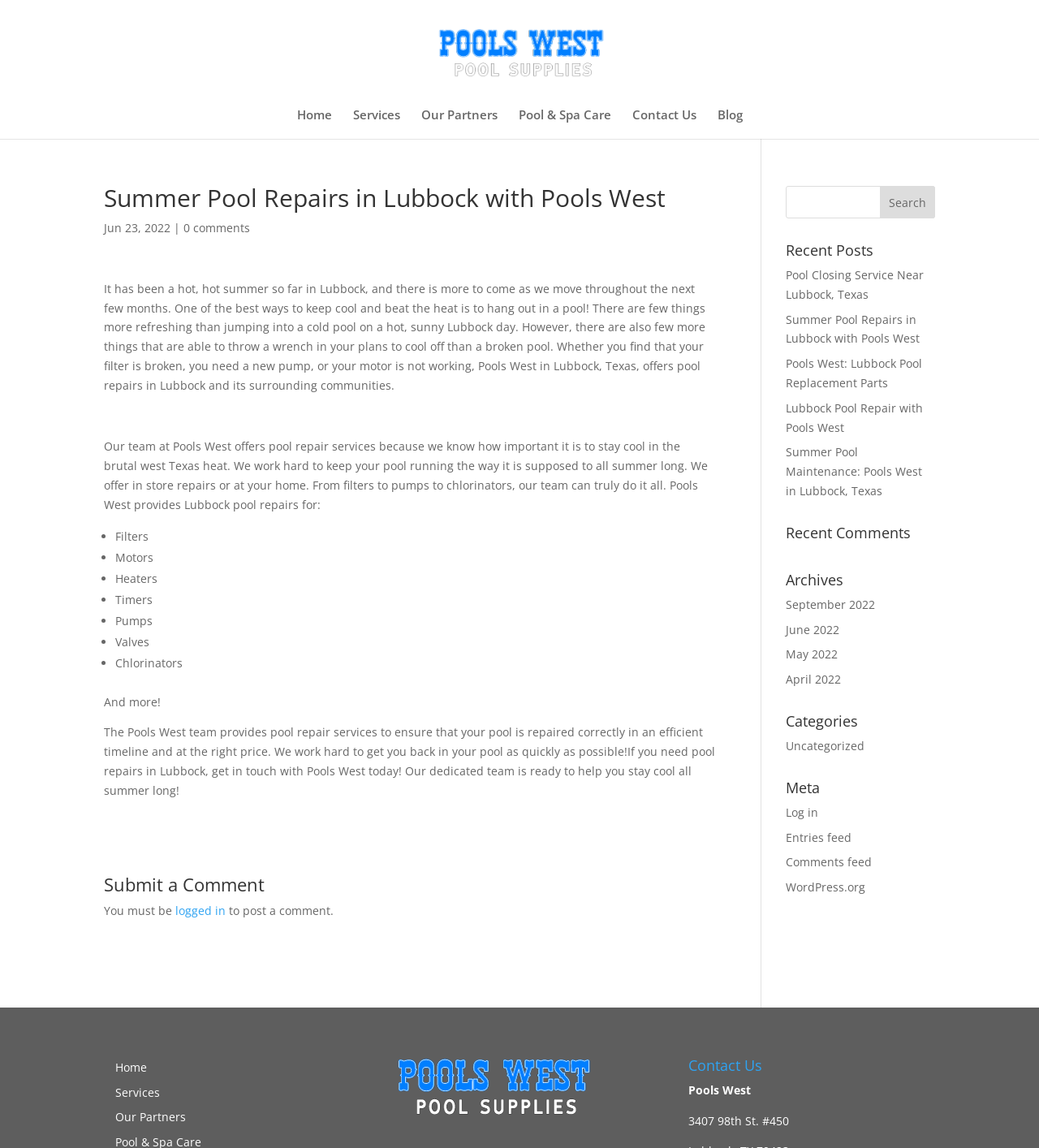What is the purpose of the search bar on the webpage?
Please elaborate on the answer to the question with detailed information.

I found the answer by looking at the search bar element on the webpage, specifically the textbox and button labeled 'Search'. This indicates that the purpose of the search bar is to allow users to search the website for specific content.